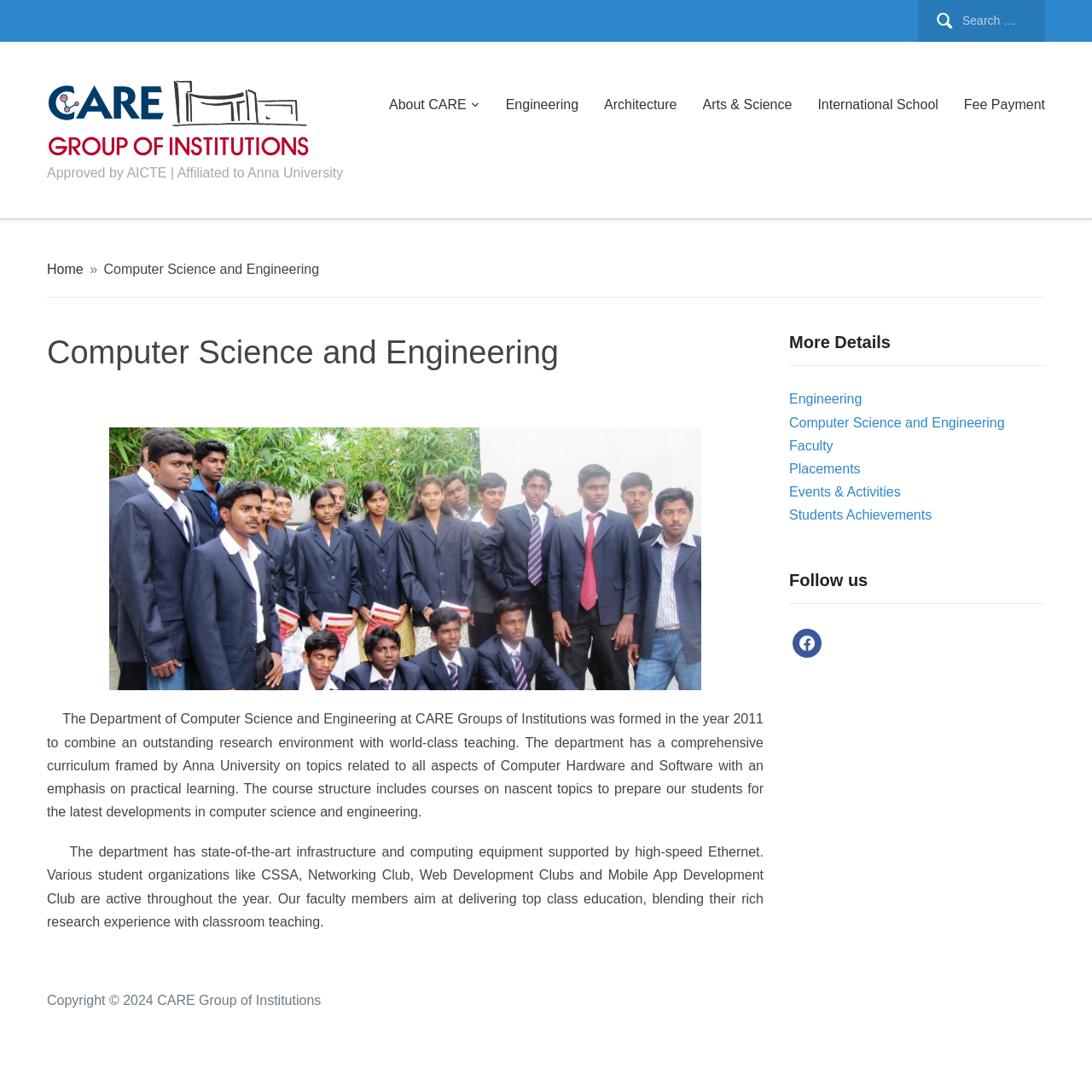What is the name of the institution?
Provide an in-depth and detailed explanation in response to the question.

I found the answer by looking at the top-left corner of the webpage, where the logo and name of the institution are displayed. The image element with the description 'CARE Group of Institutions' is accompanied by a static text element with the same text, which confirms the name of the institution.